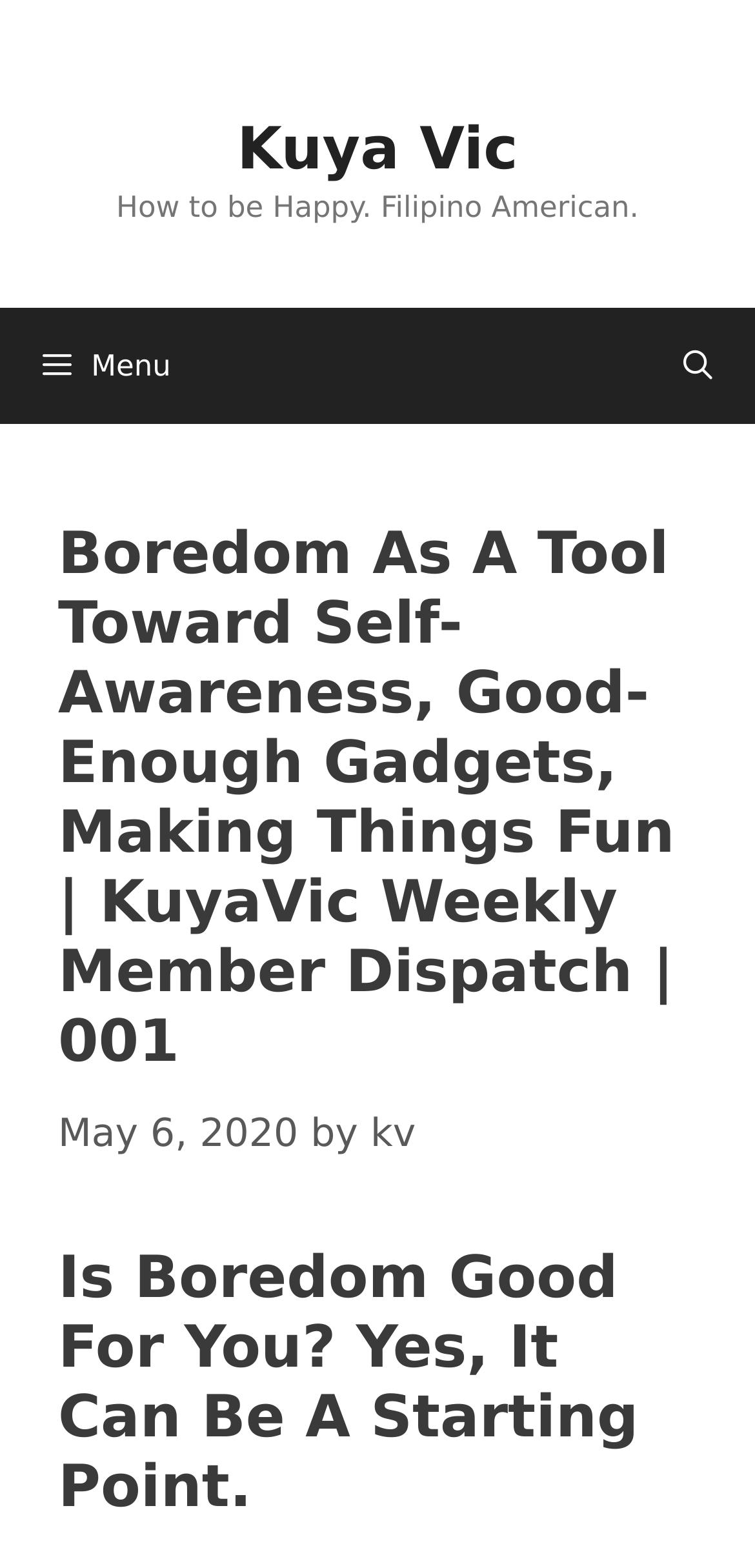What is the author of the current article?
Give a one-word or short phrase answer based on the image.

kv